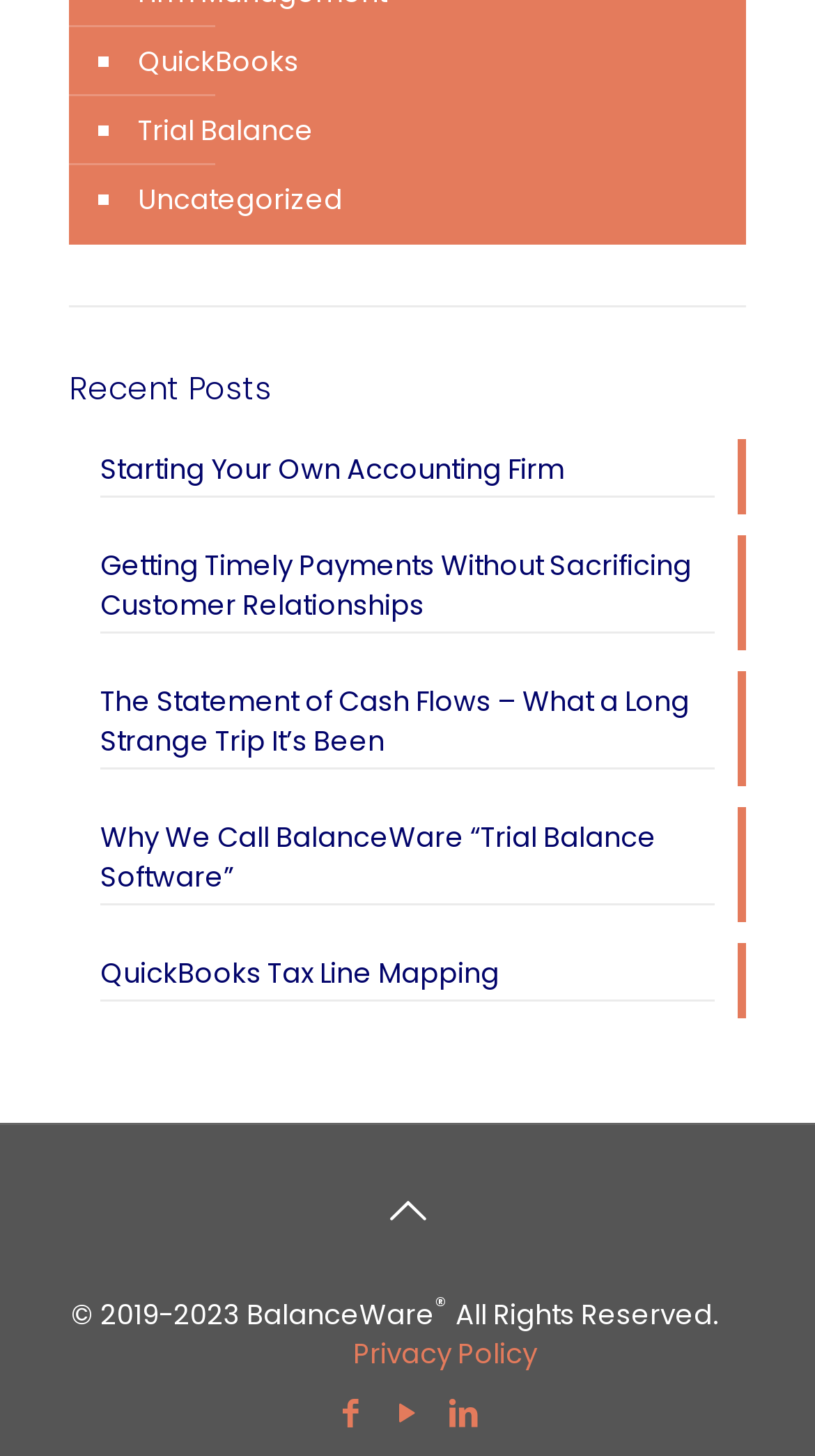Provide a single word or phrase to answer the given question: 
How many recent posts are listed?

5